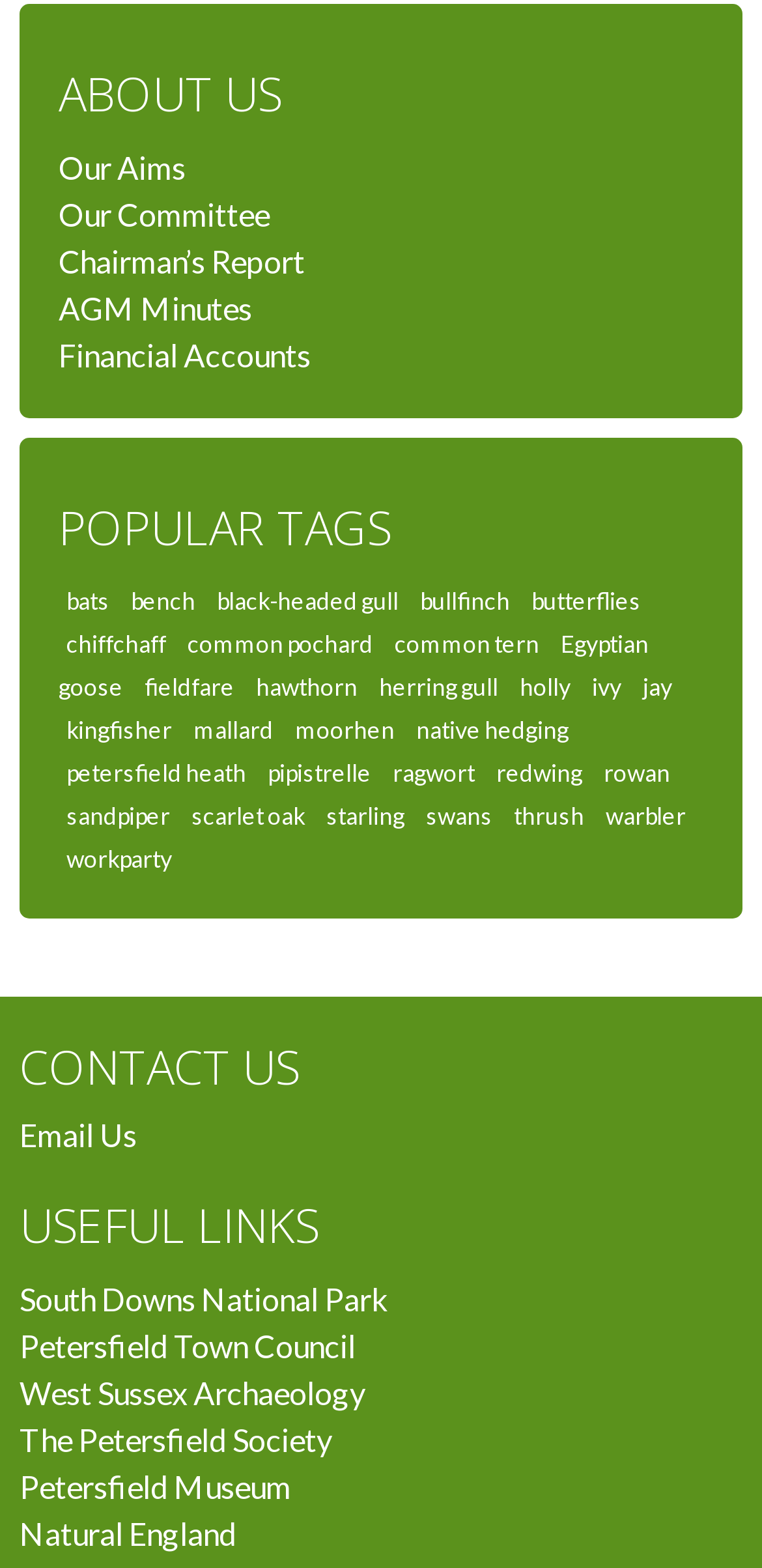Use a single word or phrase to answer this question: 
What is the likely topic of the webpage?

Petersfield community